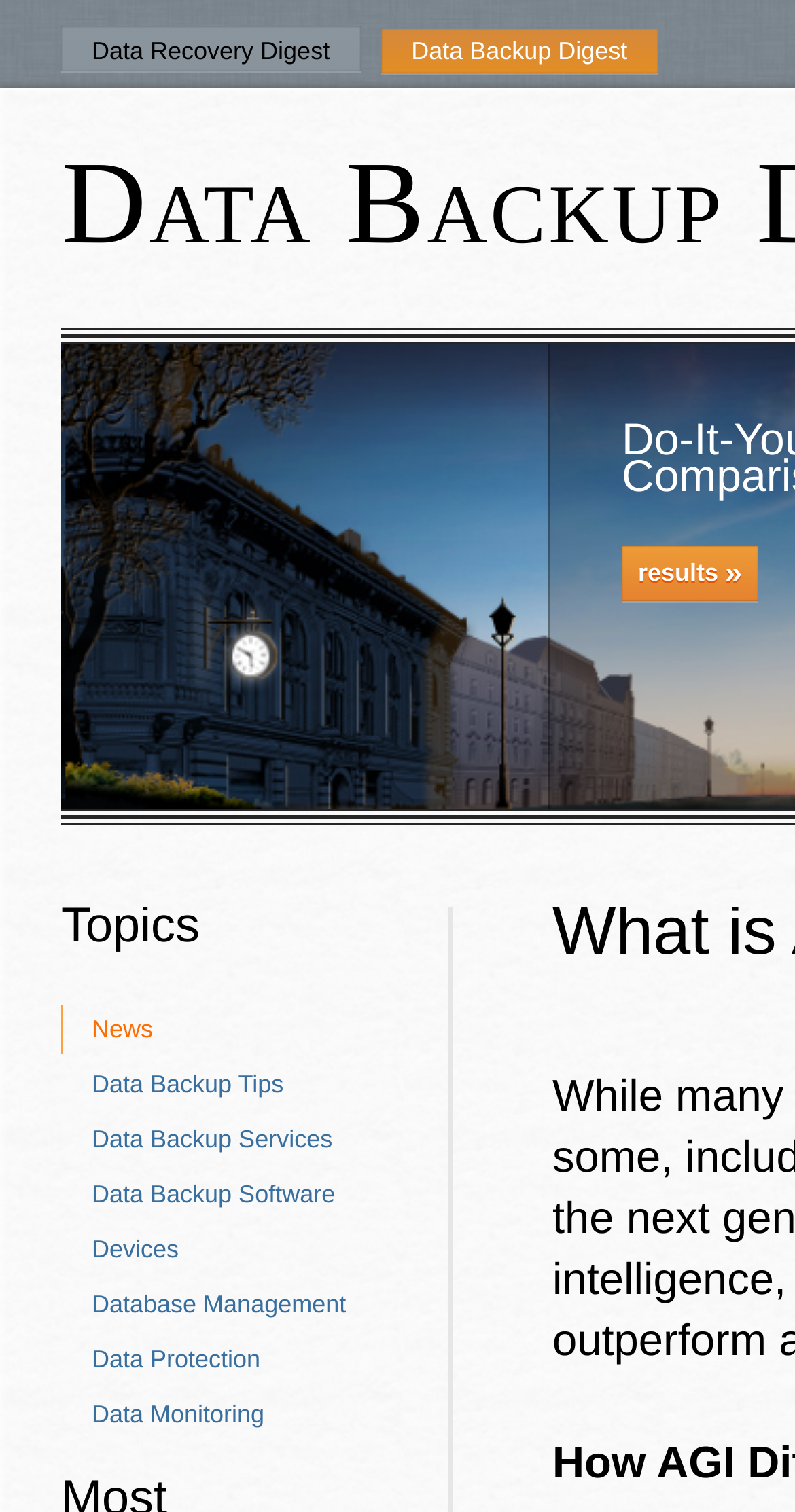Show me the bounding box coordinates of the clickable region to achieve the task as per the instruction: "see more results".

[0.782, 0.361, 0.954, 0.398]